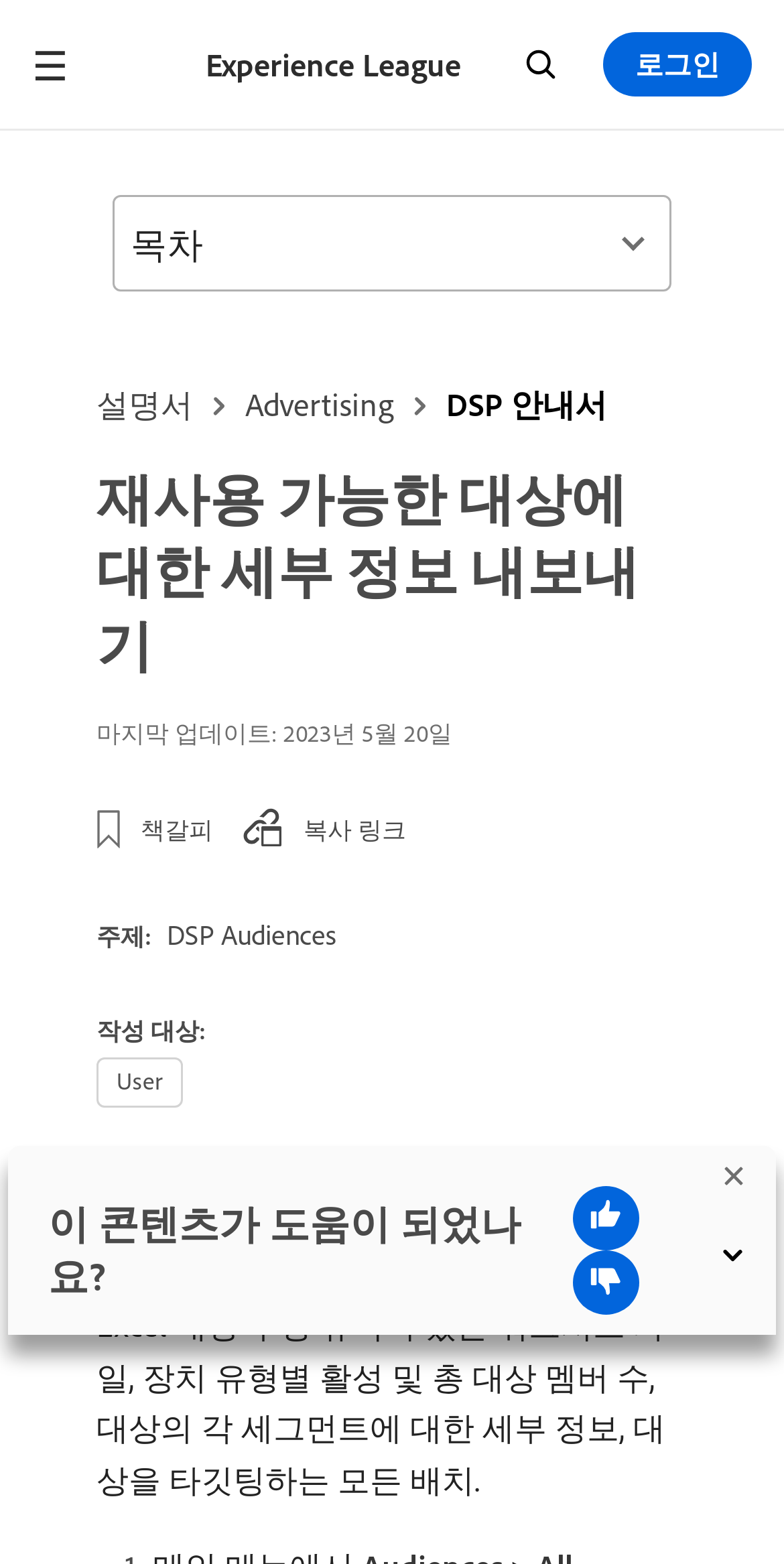Summarize the webpage with intricate details.

This webpage is about reusable targets for Adobe Advertising, providing detailed information on configuring targets, target sizes, and targeted placements. 

At the top, there is a main navigation bar with links to "Experience League", "Search", and "로그인" (login). The search link has an accompanying image. 

Below the navigation bar, there is a heading that reads "재사용 가능한 대상에 대한 세부 정보 내보내기" (Detailed Information on Reusable Targets). 

To the right of the heading, there is a section with links to "설명서" (Documentation), "Advertising", and "DSP 안내서" (DSP Guide). 

Further down, there is a section with static text that reads "마지막 업데이트:" (Last Updated) followed by the date "2023년 5월 20일" (May 20, 2023). 

Below this section, there are two static text elements: "책갈피" (Bookmark) and "복사 링크" (Copy Link). 

The main content of the page is divided into sections. The first section has a static text "주제:" (Topic) followed by a link to "DSP Audiences". 

The next section has a static text "작성 대상:" (Author Target) with the text "User" below it. 

The following section provides a detailed description of the downloadable content, including a Microsoft Excel worksheet file with target configuration rules, device type-based activation and total target member count, and detailed information on each segment of the target. 

To the right of this section, there is a button labeled "목차" (Table of Contents). 

At the bottom of the page, there is a feedback bar with a heading that asks "이 콘텐츠가 도움이 되었나요?" (Was this content helpful?). The feedback bar has two buttons, "thumbs up" and "thumbs down", each with an accompanying image. There is also a close button with an image at the top right corner of the feedback bar.